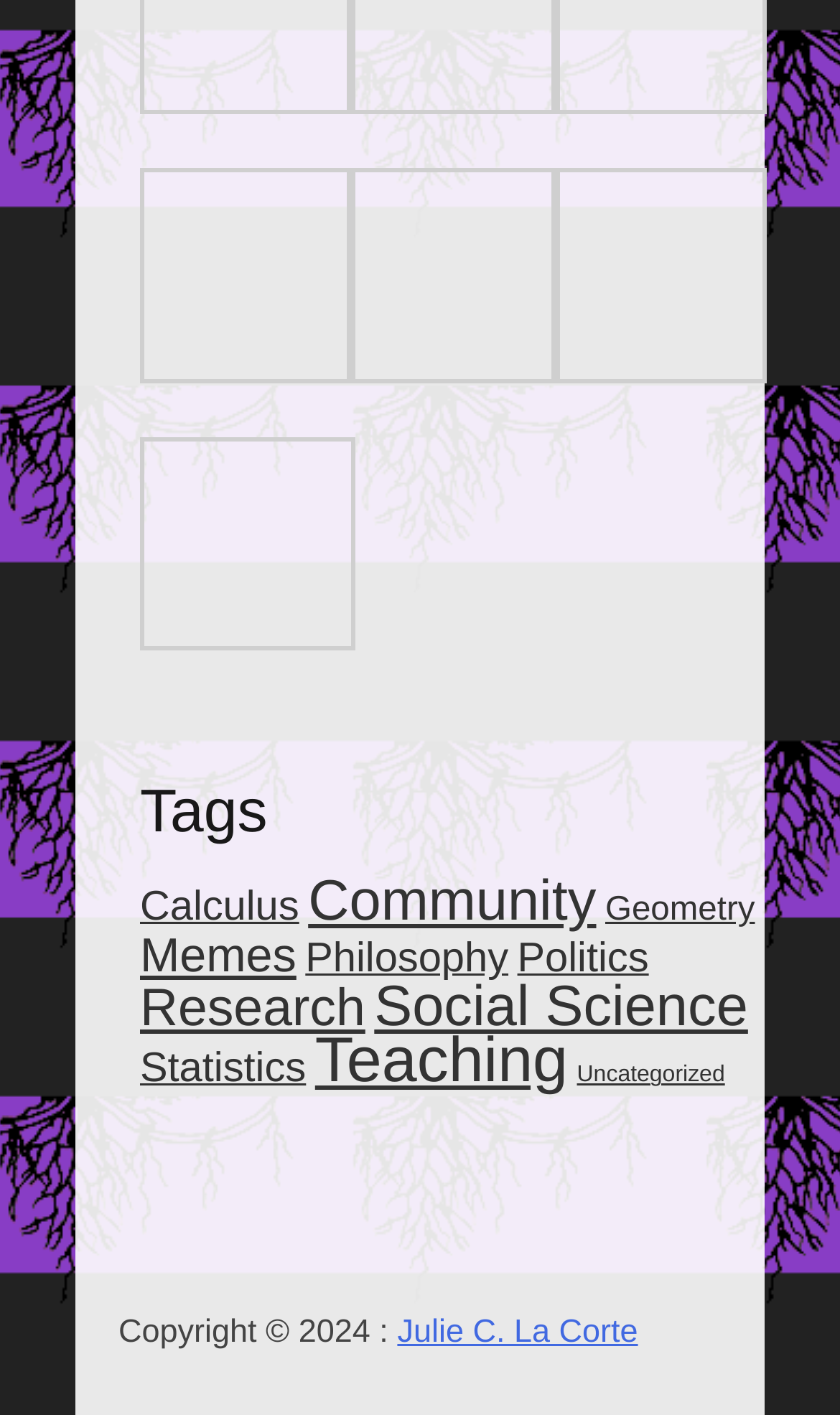Please determine the bounding box coordinates of the element to click on in order to accomplish the following task: "View Community". Ensure the coordinates are four float numbers ranging from 0 to 1, i.e., [left, top, right, bottom].

[0.367, 0.614, 0.71, 0.66]